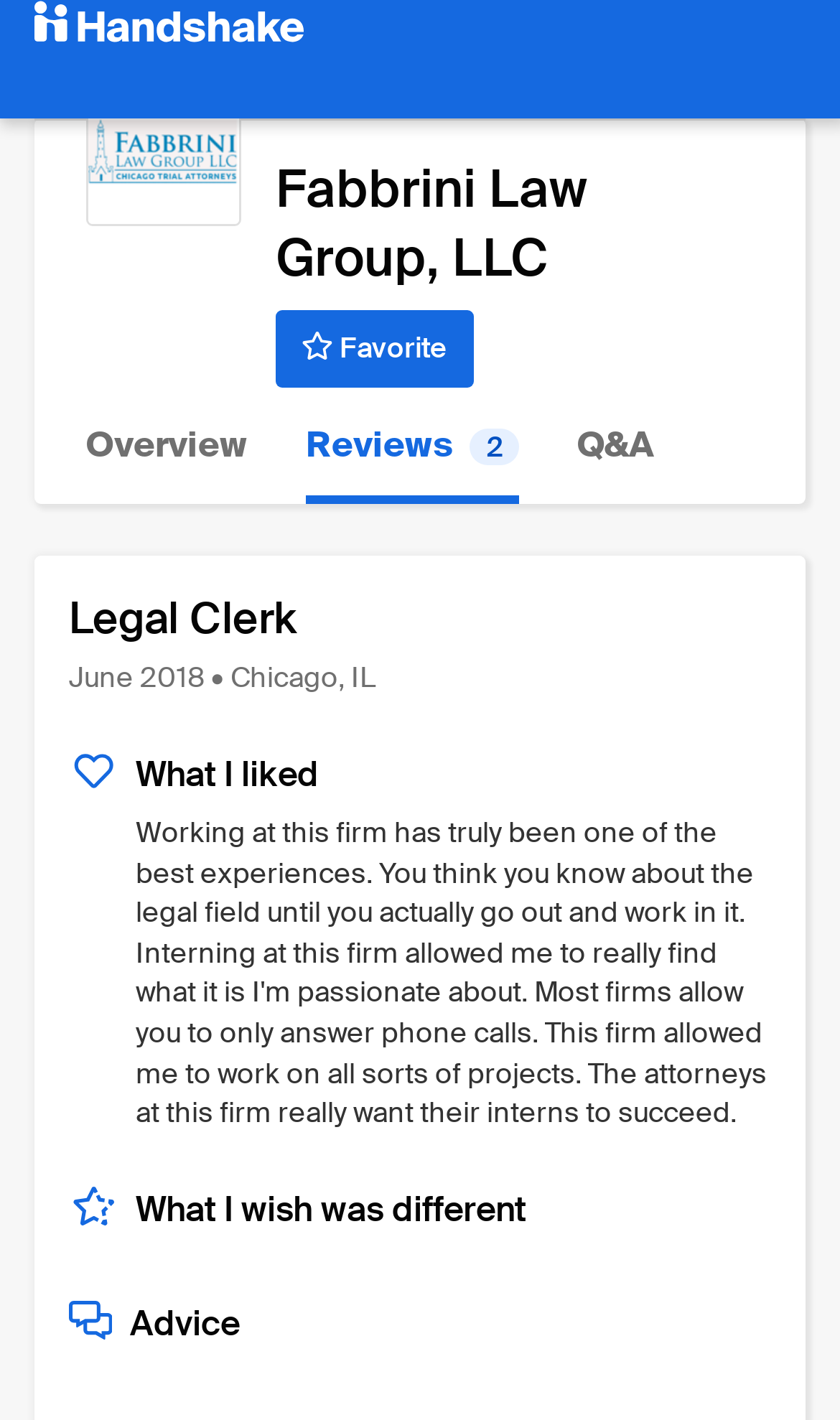What is the job title of the review?
Please use the image to provide a one-word or short phrase answer.

Legal Clerk